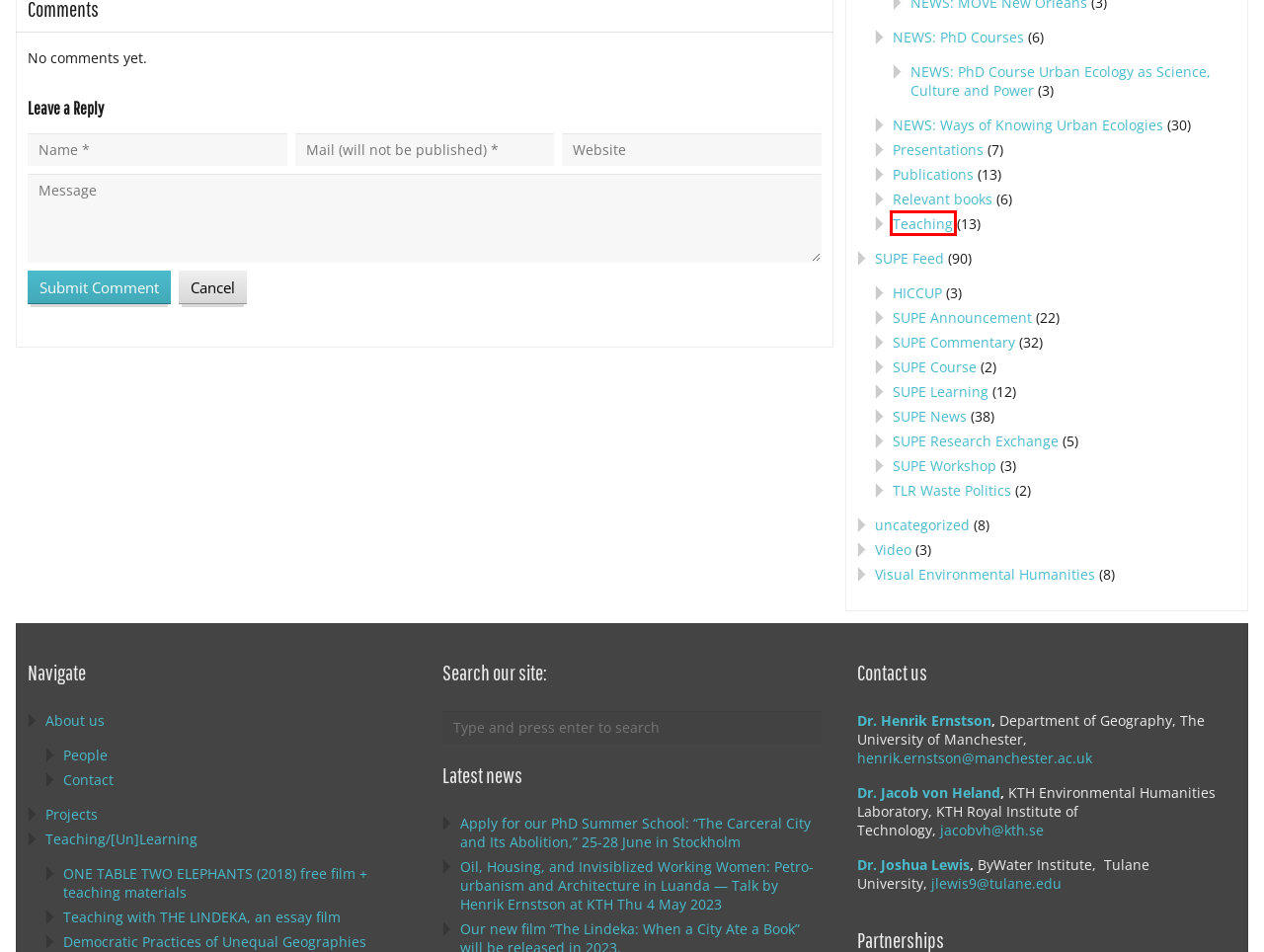Analyze the given webpage screenshot and identify the UI element within the red bounding box. Select the webpage description that best matches what you expect the new webpage to look like after clicking the element. Here are the candidates:
A. People – Situated Ecologies
B. Contact – Situated Ecologies
C. uncategorized – Situated Ecologies
D. SUPE Course – Situated Ecologies
E. Teaching – Situated Ecologies
F. Teaching with THE LINDEKA, an essay film – Situated Ecologies
G. SUPE News – Situated Ecologies
H. Henrik Ernstson
     — Research Explorer The University of Manchester

E